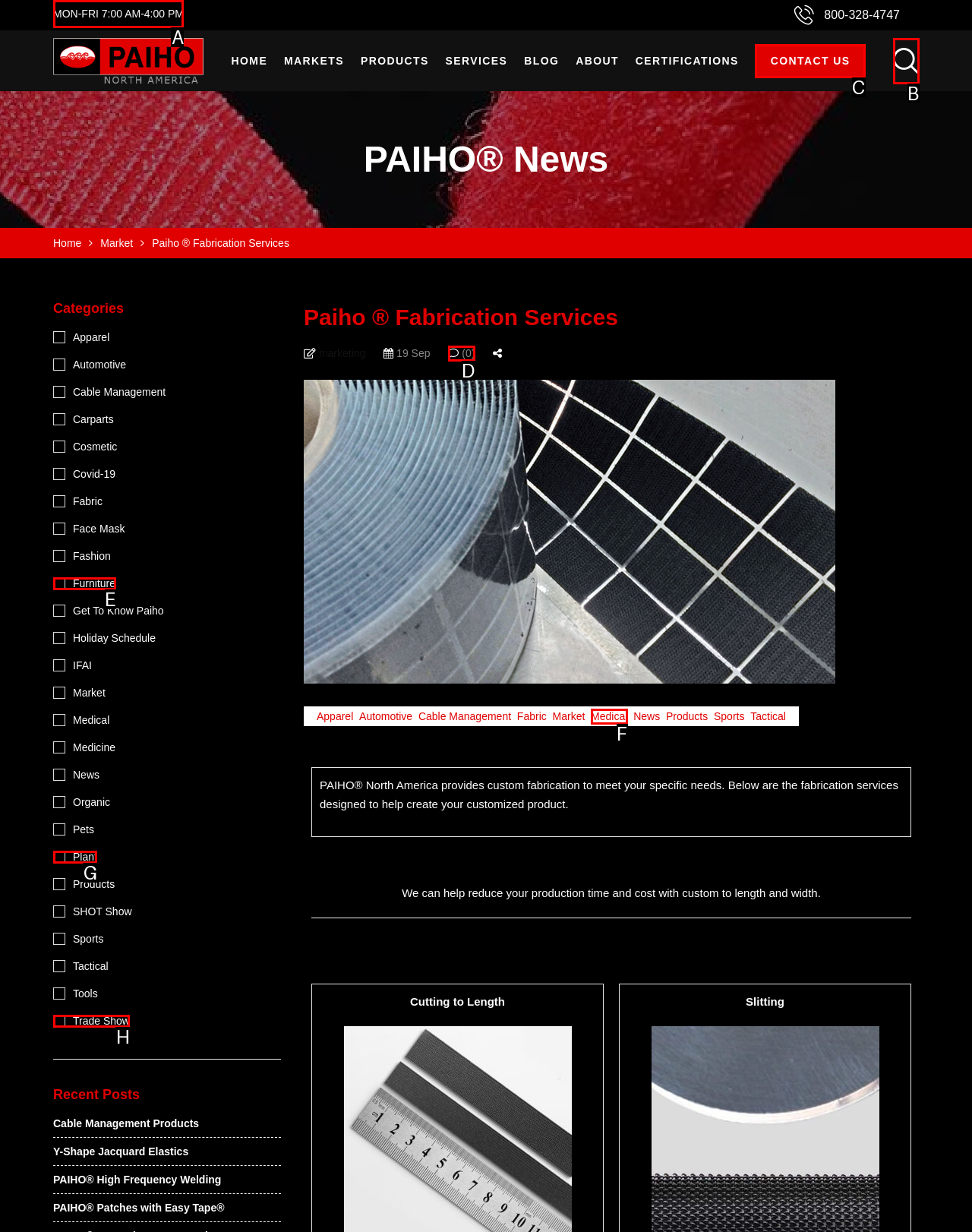Tell me which one HTML element I should click to complete the following task: Contact us Answer with the option's letter from the given choices directly.

C